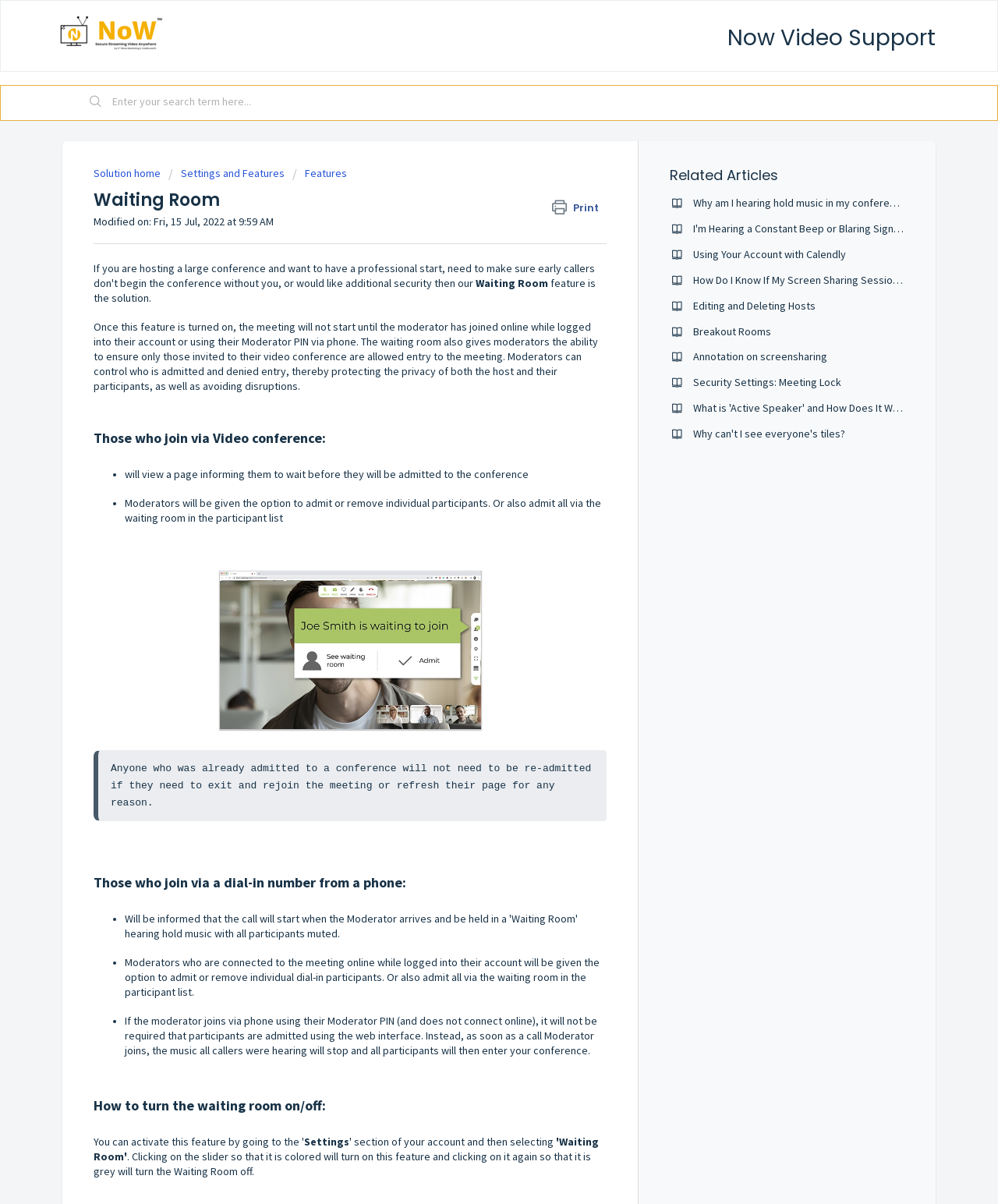Identify and provide the bounding box for the element described by: "Search".

[0.088, 0.072, 0.105, 0.098]